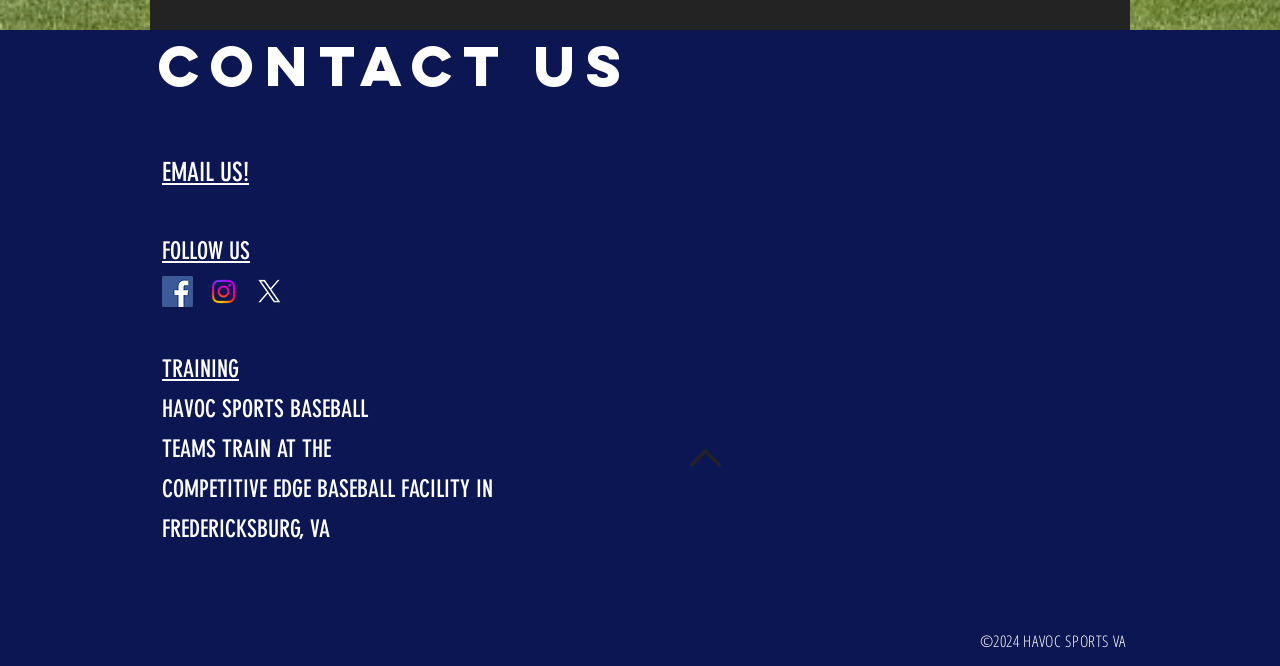Determine the bounding box of the UI element mentioned here: "aria-label="Facebook Social Icon"". The coordinates must be in the format [left, top, right, bottom] with values ranging from 0 to 1.

[0.127, 0.414, 0.151, 0.461]